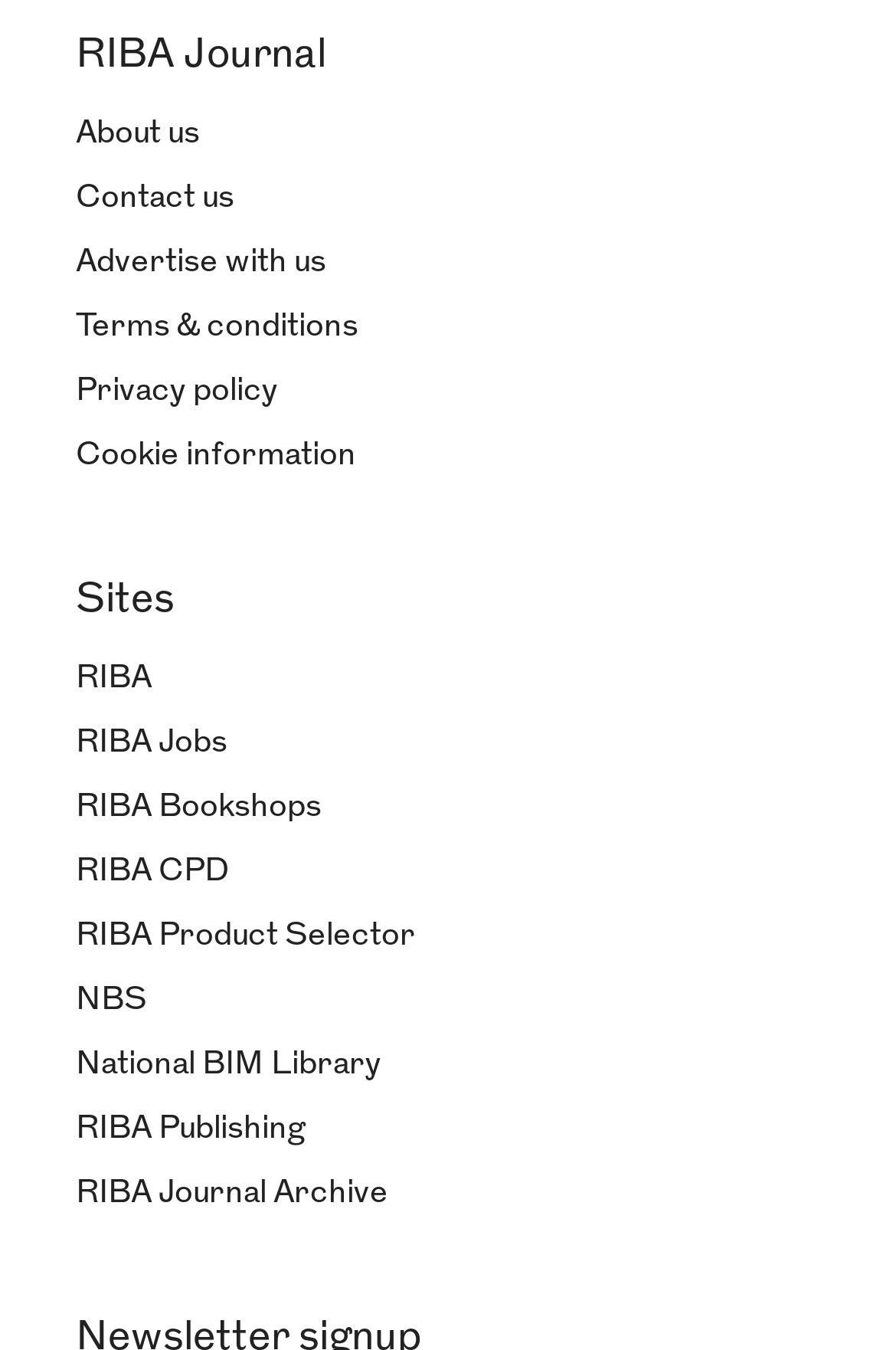Respond to the question below with a concise word or phrase:
How many links are available under 'About us'?

7